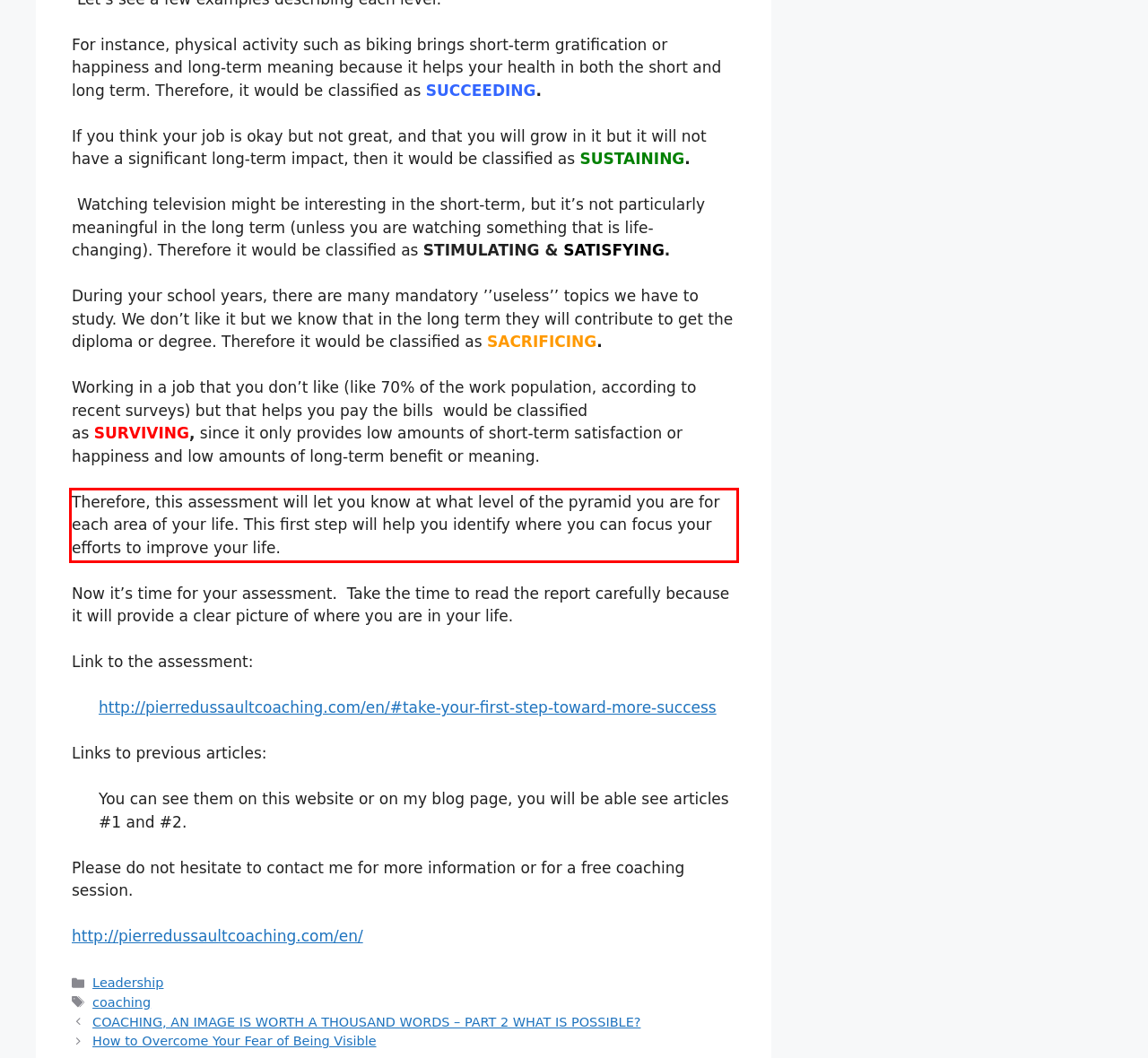You are provided with a screenshot of a webpage that includes a UI element enclosed in a red rectangle. Extract the text content inside this red rectangle.

Therefore, this assessment will let you know at what level of the pyramid you are for each area of your life. This first step will help you identify where you can focus your efforts to improve your life.